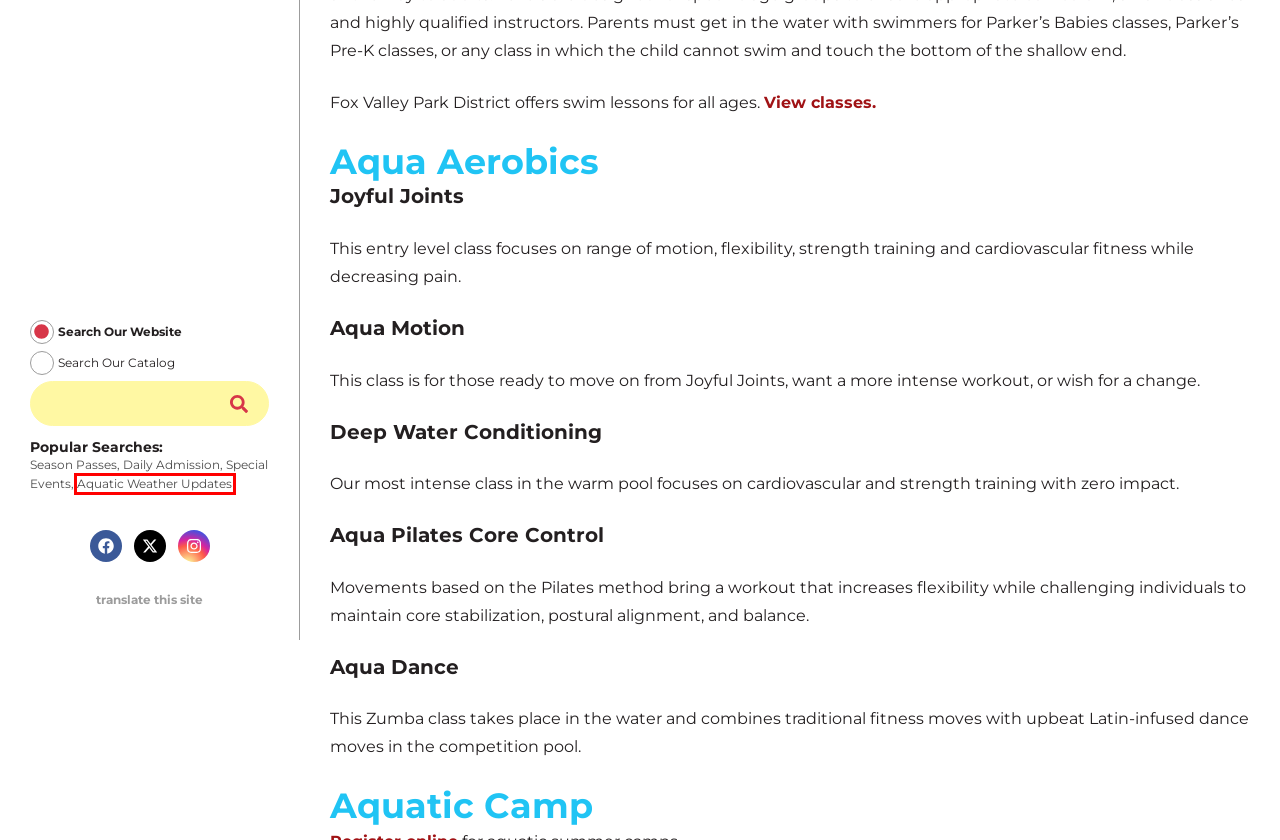Analyze the given webpage screenshot and identify the UI element within the red bounding box. Select the webpage description that best matches what you expect the new webpage to look like after clicking the element. Here are the candidates:
A. Special Events & Theme Days - Splash Country
B. Hours & Admission - Splash Country
C. Rainout Line - Extensions
D. Reservations - Splash Country
E. Terms and Conditions - Fox Valley Park District
F. Aquatic Policies & Weather Updates - Splash Country
G. Privacy Policy - Fox Valley Park District
H. Home - Splash Country

C